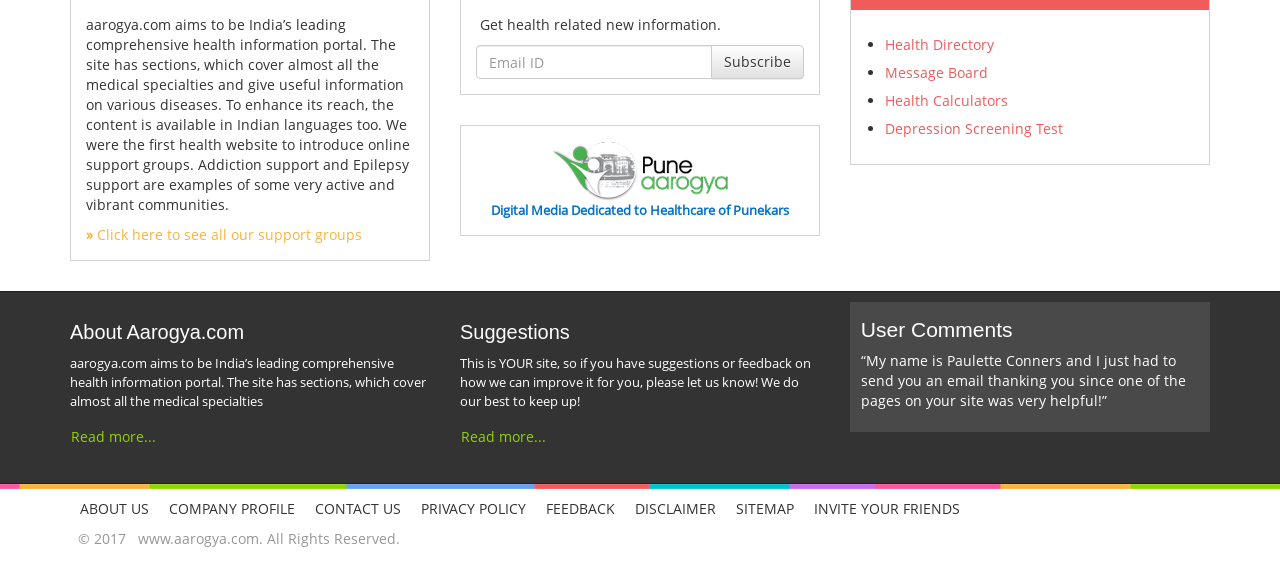Provide your answer in a single word or phrase: 
How can users get health-related news information?

Subscribe via email